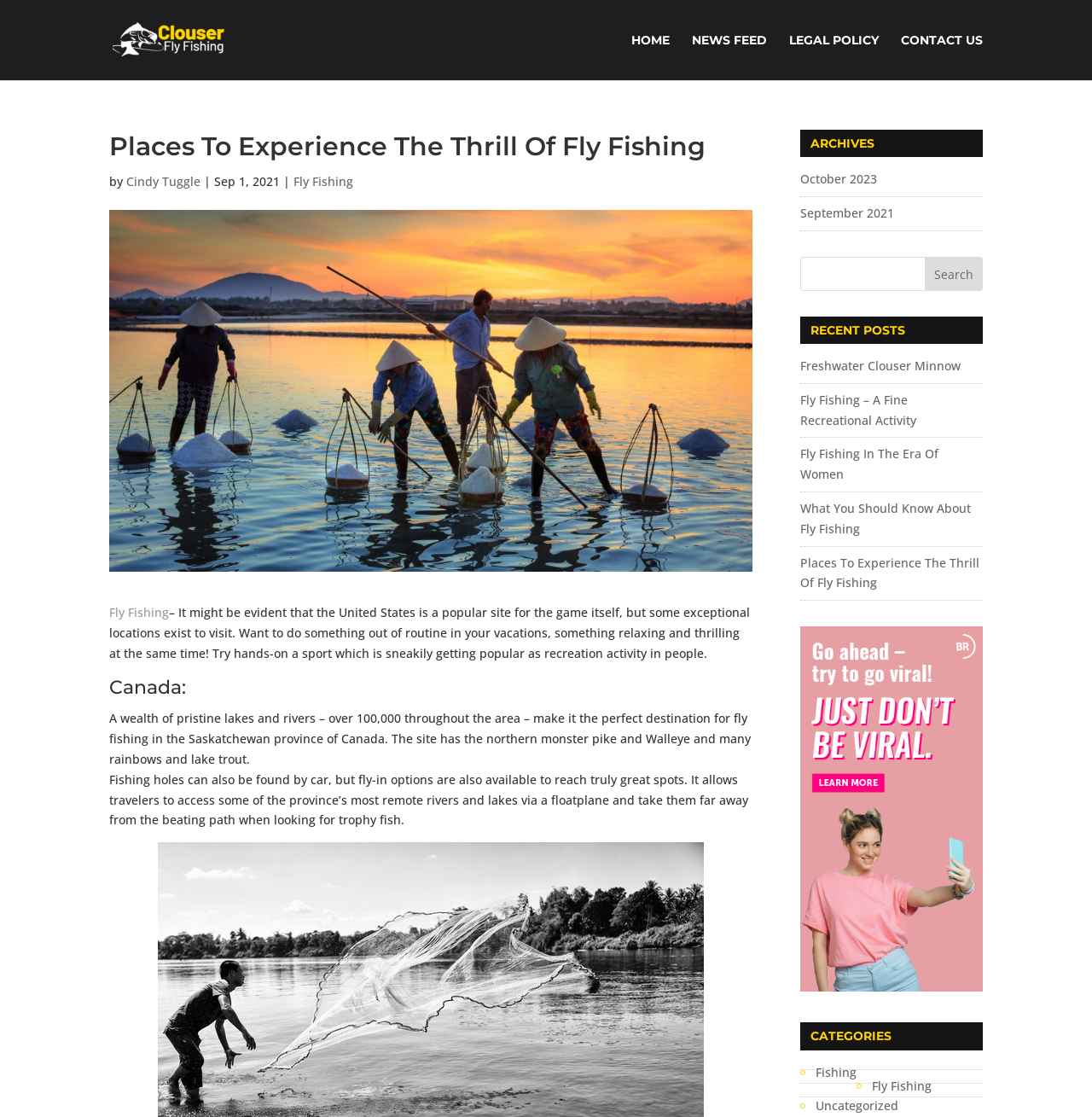Bounding box coordinates are to be given in the format (top-left x, top-left y, bottom-right x, bottom-right y). All values must be floating point numbers between 0 and 1. Provide the bounding box coordinate for the UI element described as: Fly Fishing

[0.785, 0.963, 0.853, 0.981]